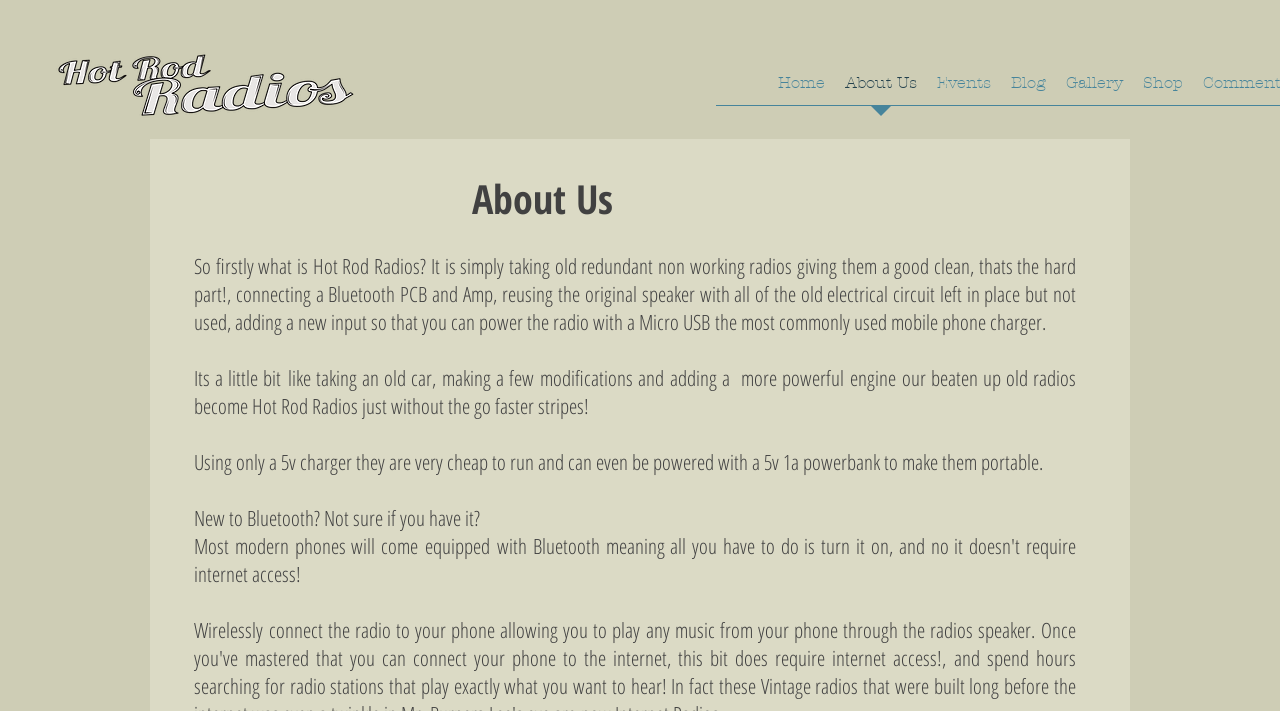Respond to the following query with just one word or a short phrase: 
What is Hot Rod Radios?

Restoring old radios with modern tech